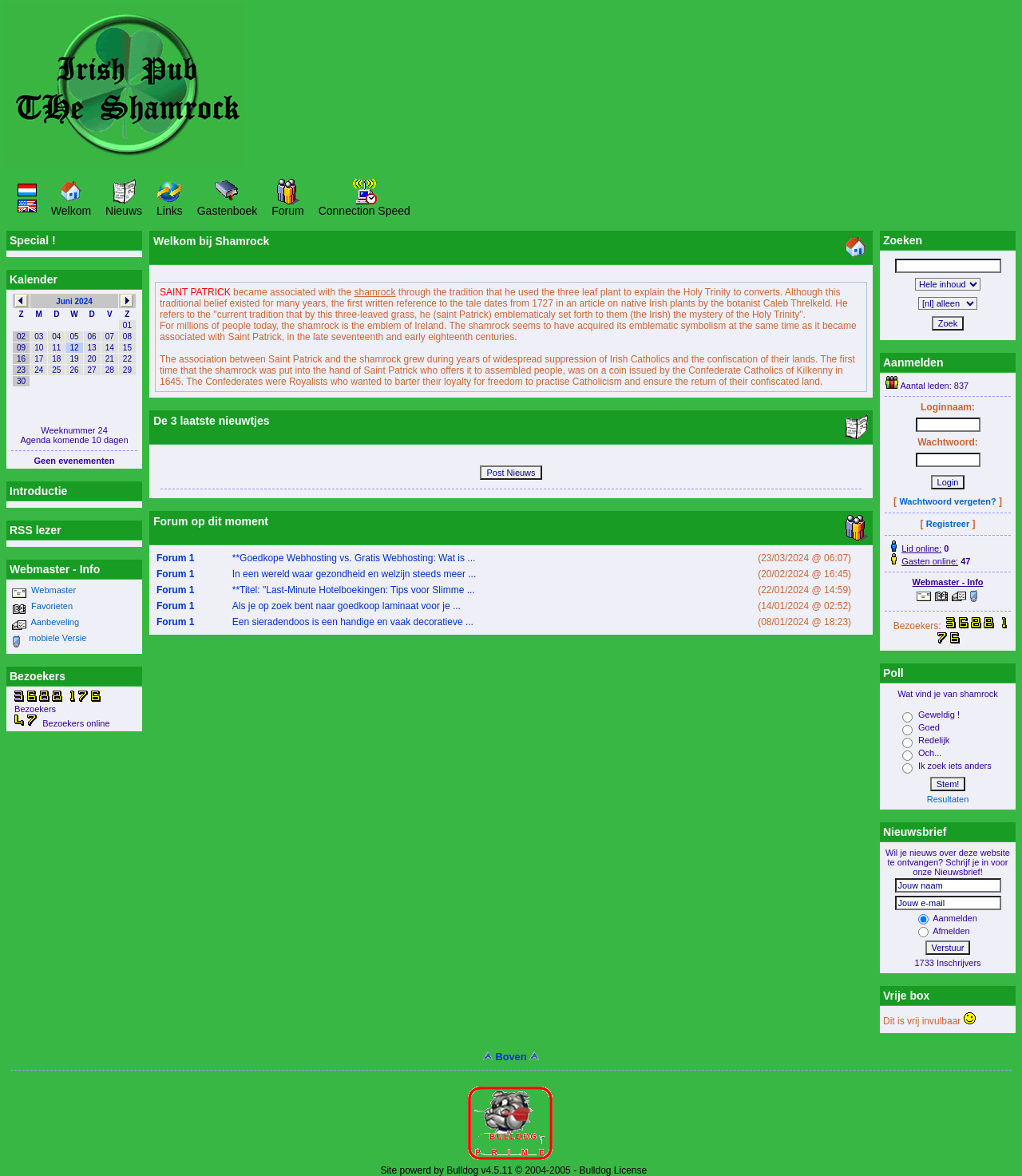From the image, can you give a detailed response to the question below:
What is the purpose of the 'Gastenboek' section?

The 'Gastenboek' section is likely to be a guestbook or a section where visitors can leave comments or messages, based on the common meaning of the Dutch word 'Gastenboek'.